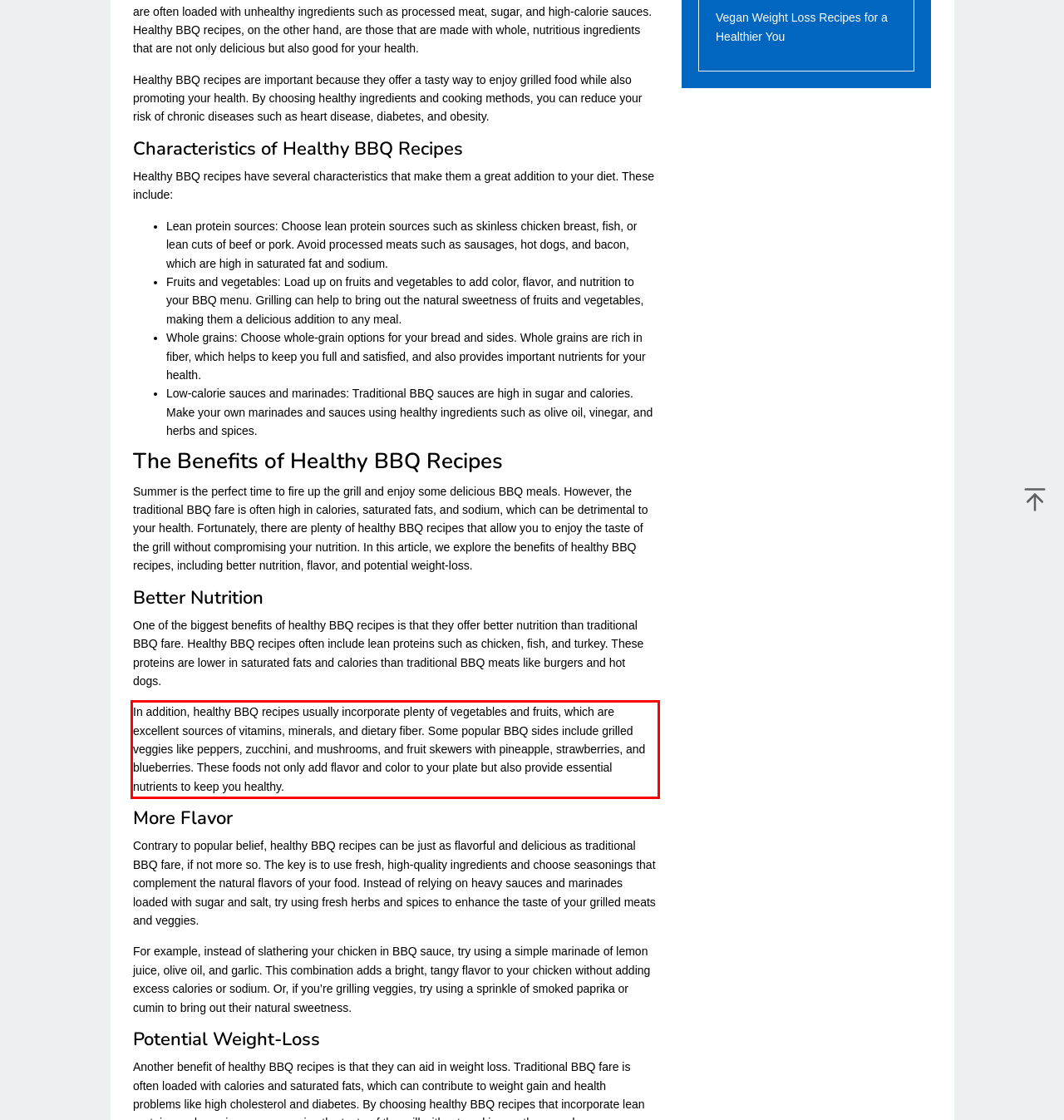Using the webpage screenshot, recognize and capture the text within the red bounding box.

In addition, healthy BBQ recipes usually incorporate plenty of vegetables and fruits, which are excellent sources of vitamins, minerals, and dietary fiber. Some popular BBQ sides include grilled veggies like peppers, zucchini, and mushrooms, and fruit skewers with pineapple, strawberries, and blueberries. These foods not only add flavor and color to your plate but also provide essential nutrients to keep you healthy.